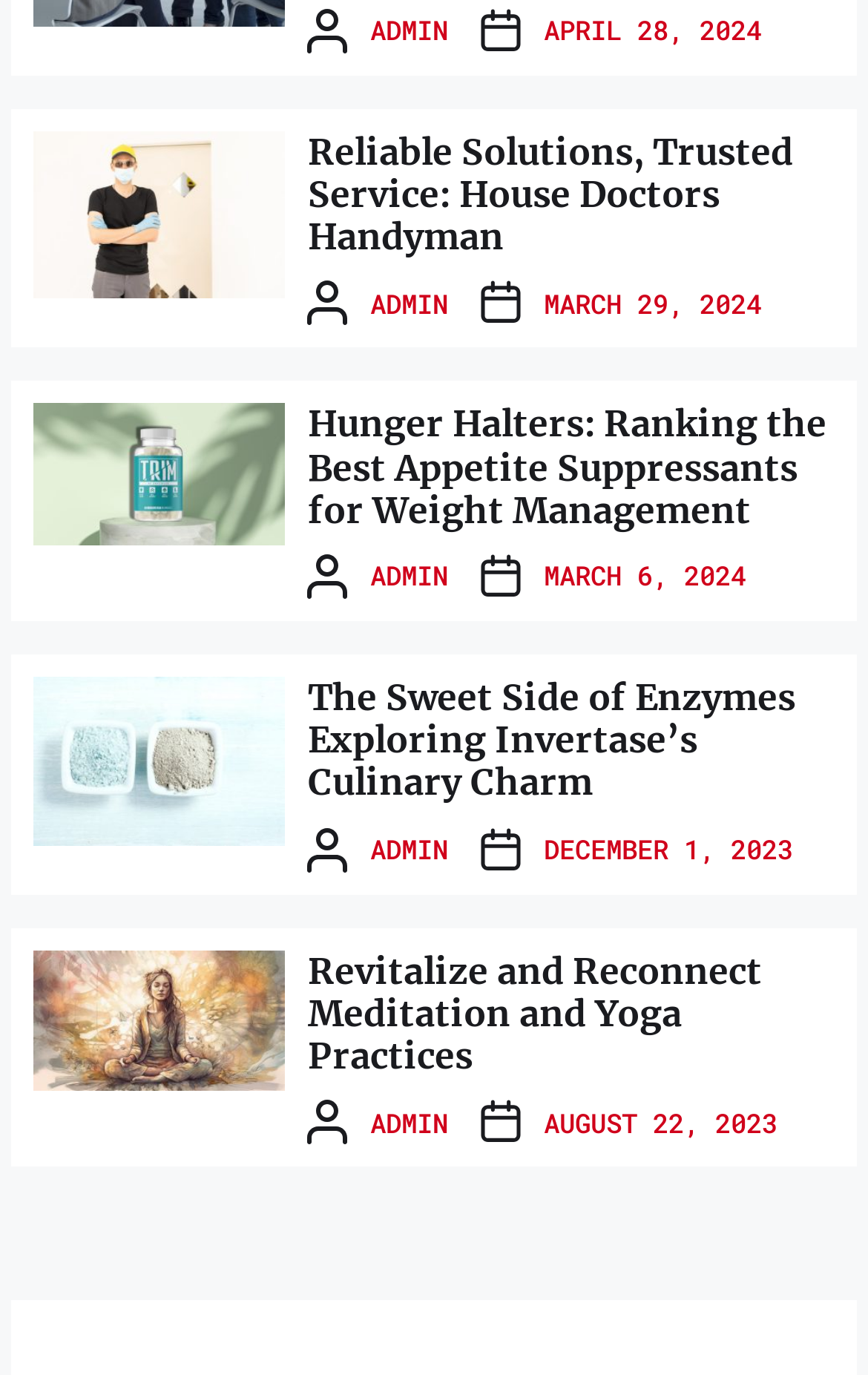How many articles are on this webpage?
Based on the screenshot, provide your answer in one word or phrase.

4